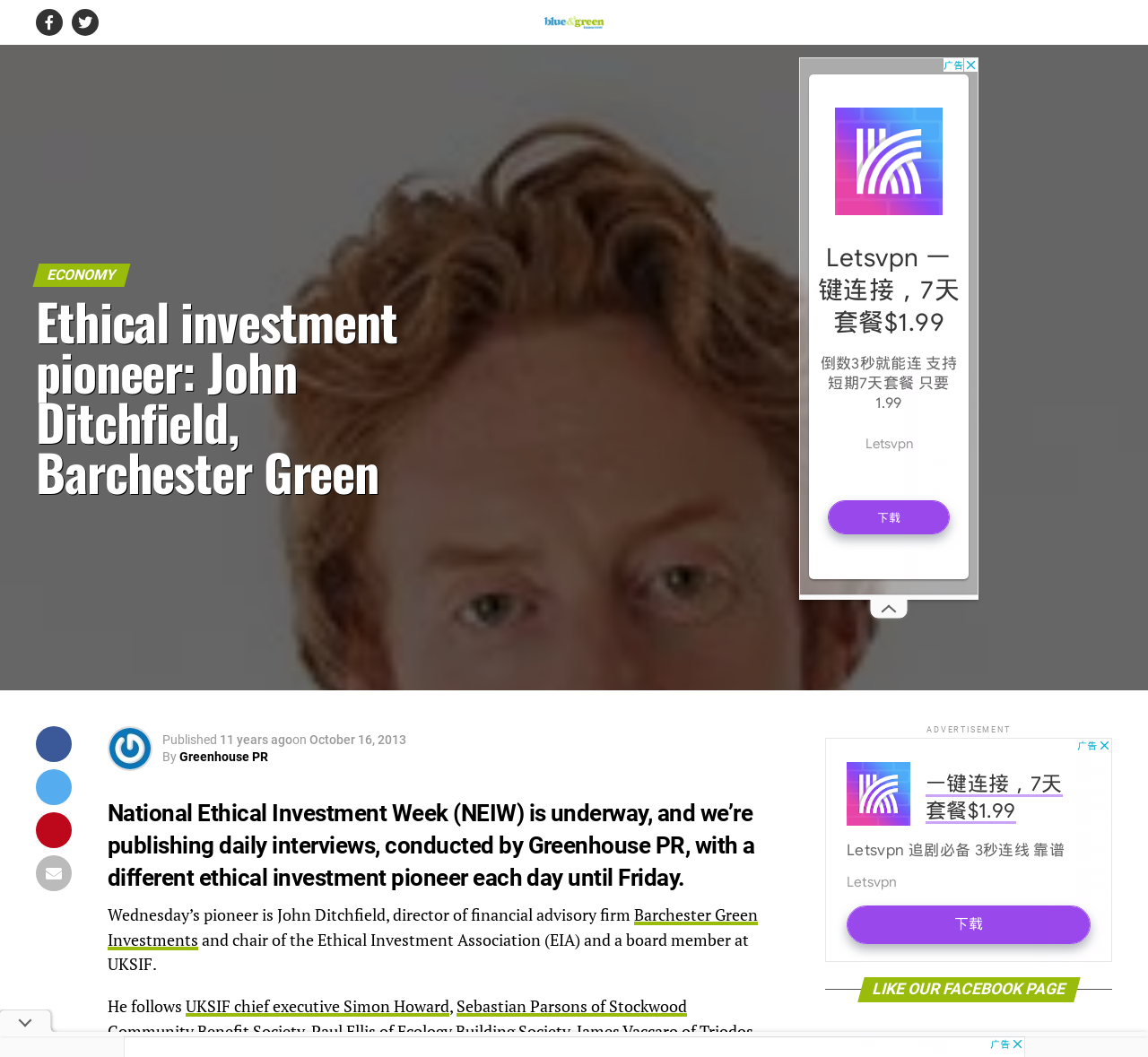Using floating point numbers between 0 and 1, provide the bounding box coordinates in the format (top-left x, top-left y, bottom-right x, bottom-right y). Locate the UI element described here: Greenhouse PR

[0.156, 0.709, 0.234, 0.723]